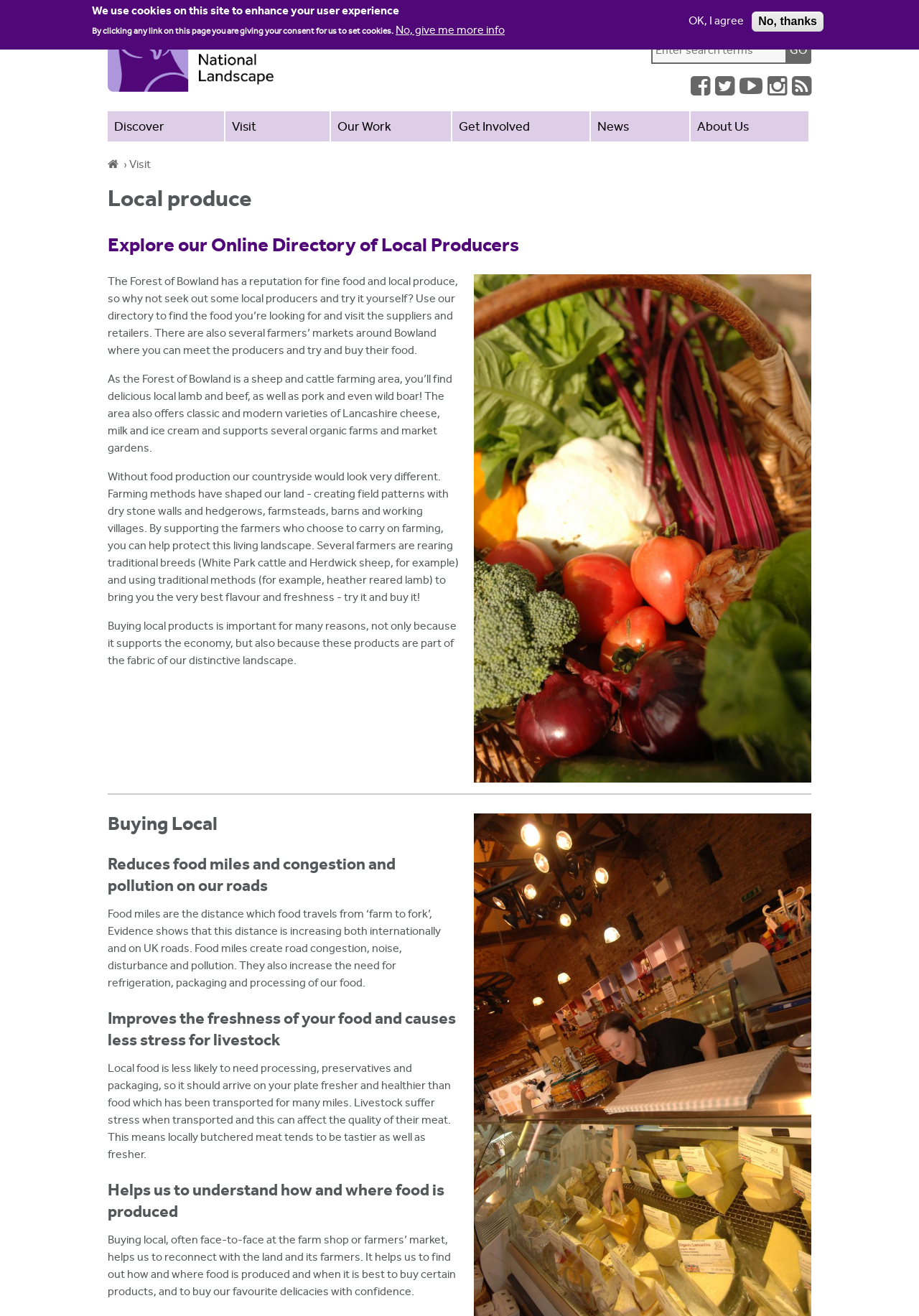Could you indicate the bounding box coordinates of the region to click in order to complete this instruction: "Visit the Forest of Bowland National Landscape homepage".

[0.67, 0.008, 0.704, 0.021]